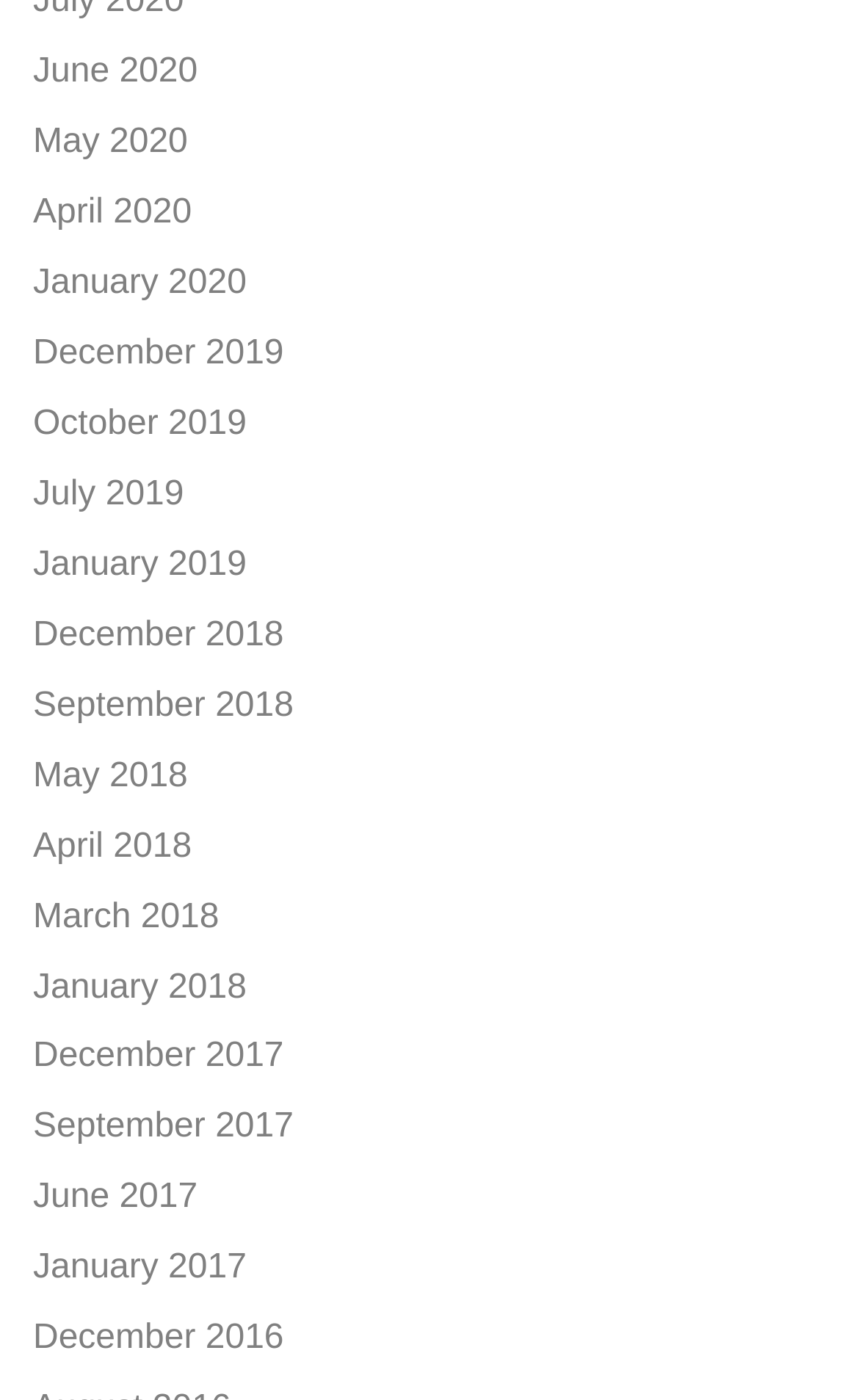Can you identify the bounding box coordinates of the clickable region needed to carry out this instruction: 'view May 2020'? The coordinates should be four float numbers within the range of 0 to 1, stated as [left, top, right, bottom].

[0.038, 0.088, 0.219, 0.115]